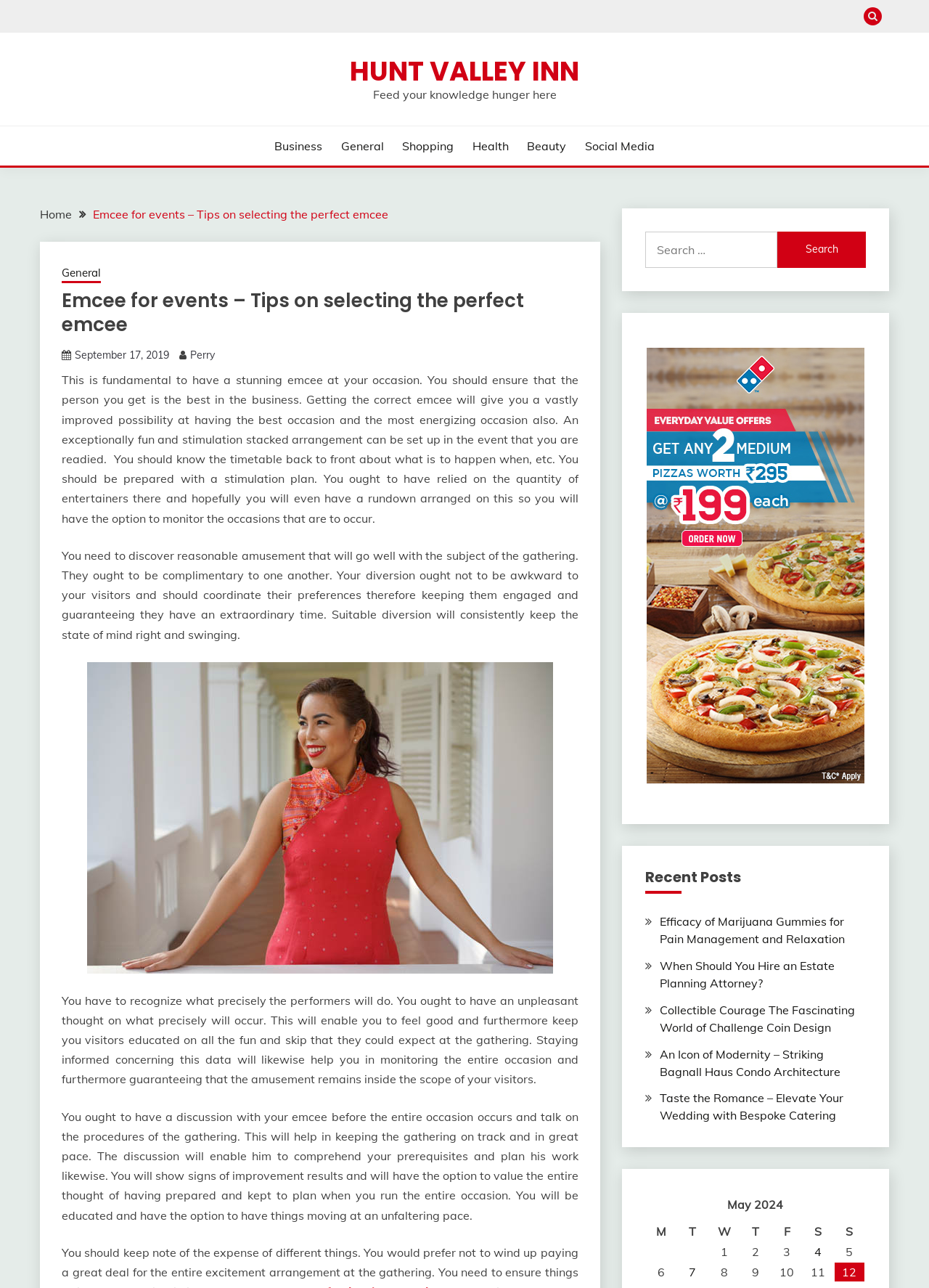Pinpoint the bounding box coordinates of the element that must be clicked to accomplish the following instruction: "Go to the 'Home' page". The coordinates should be in the format of four float numbers between 0 and 1, i.e., [left, top, right, bottom].

[0.043, 0.161, 0.077, 0.172]